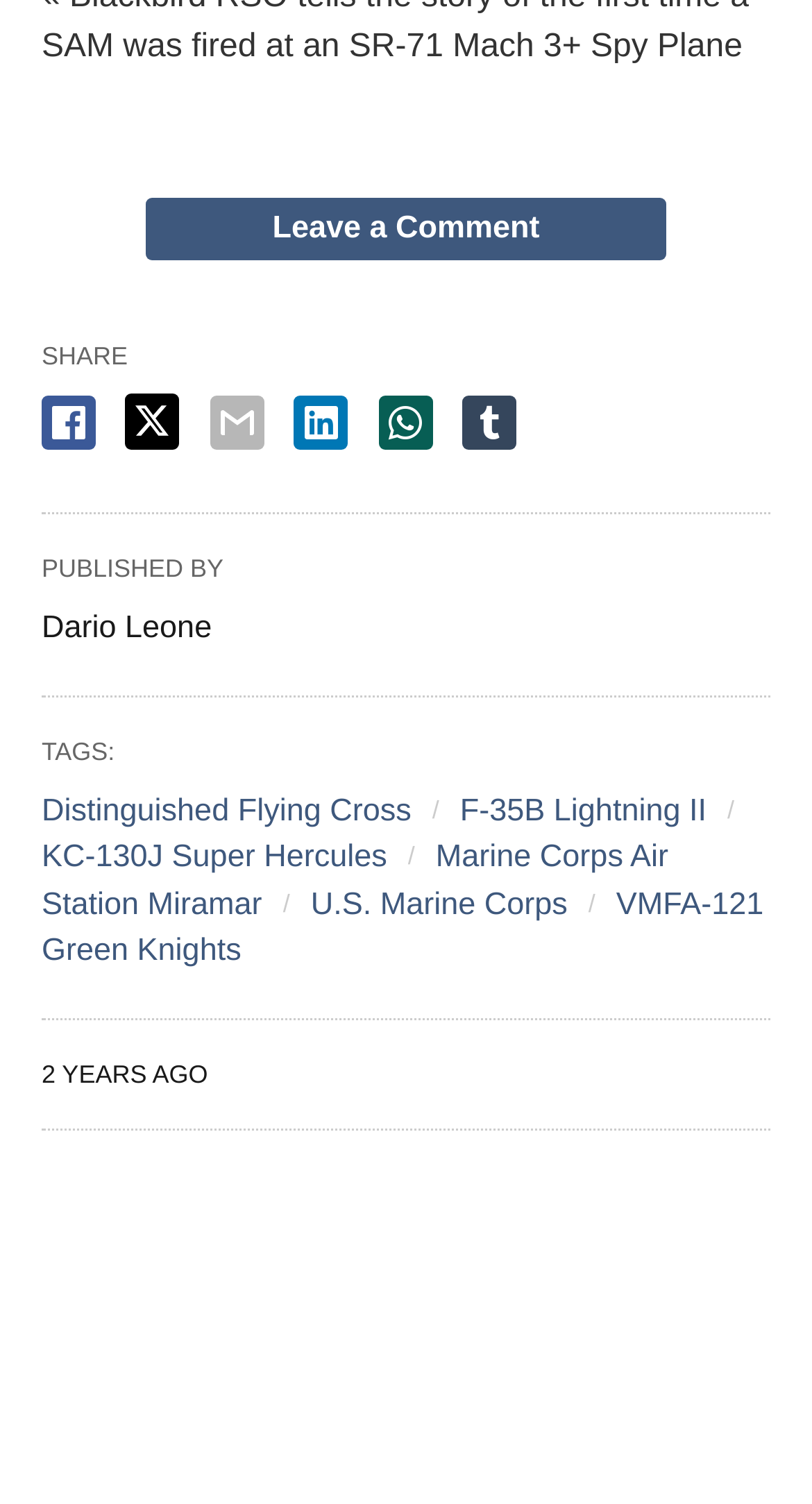Provide a short answer to the following question with just one word or phrase: When was the article published?

2 years ago